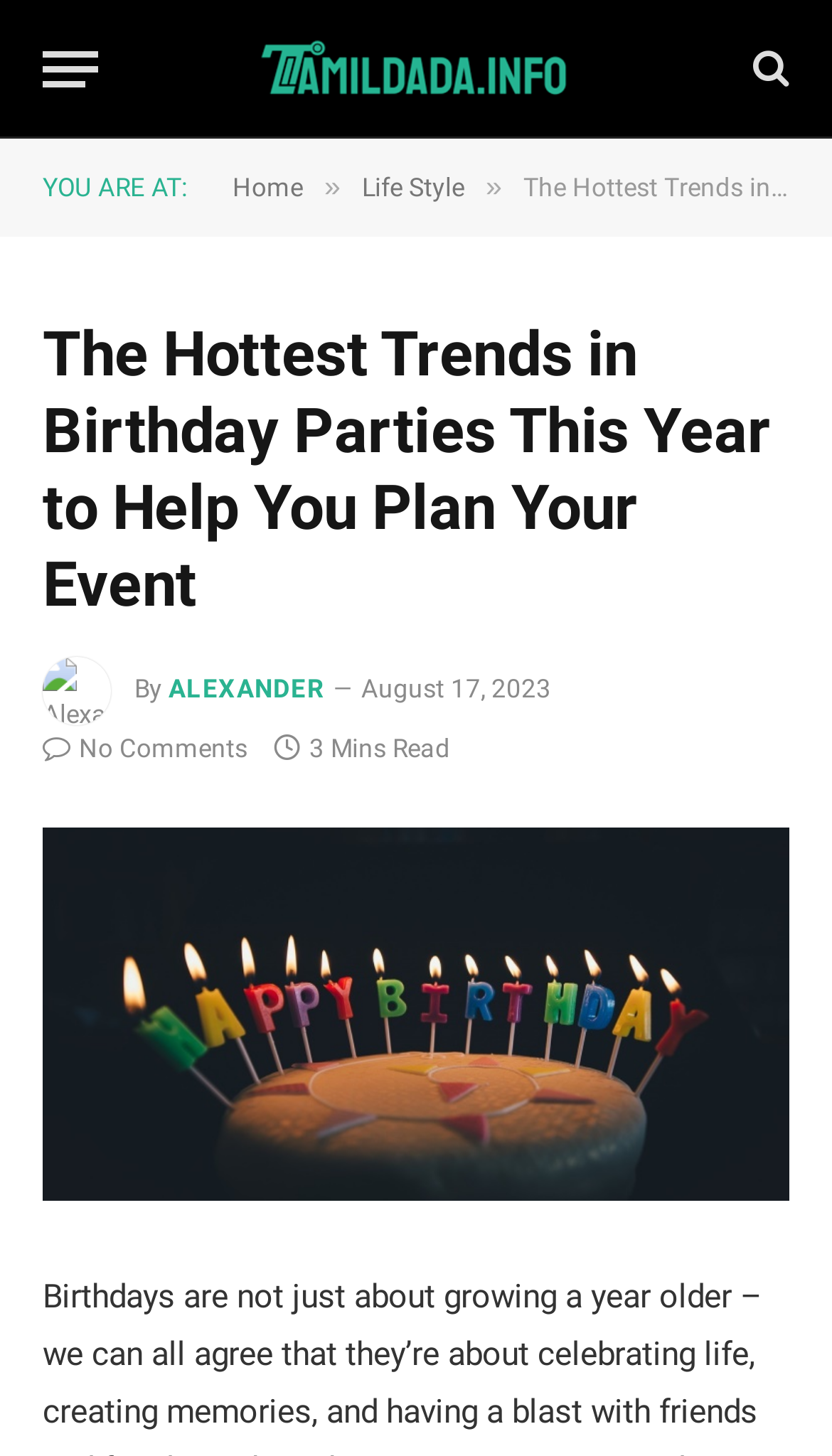Respond with a single word or phrase for the following question: 
How many minutes does it take to read the article?

3 Mins